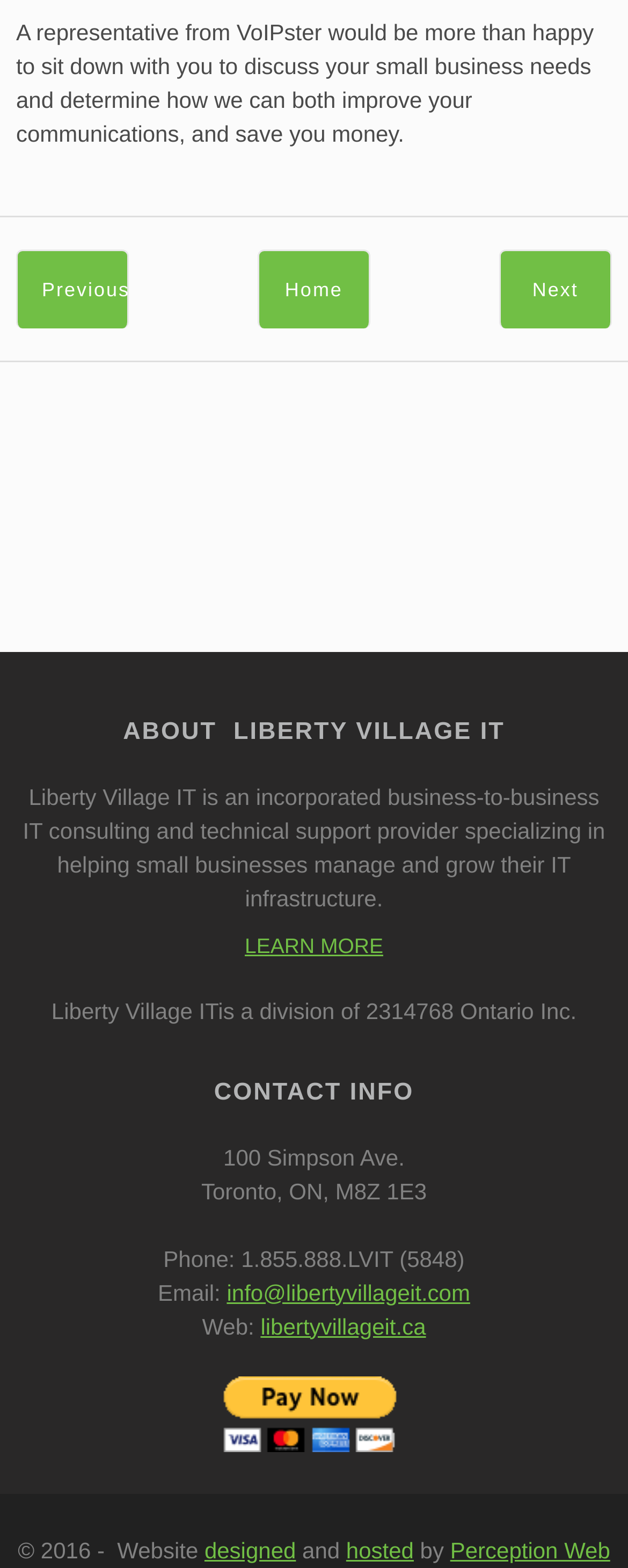Identify the bounding box coordinates of the section that should be clicked to achieve the task described: "click the 'Previous' link".

[0.026, 0.159, 0.205, 0.209]